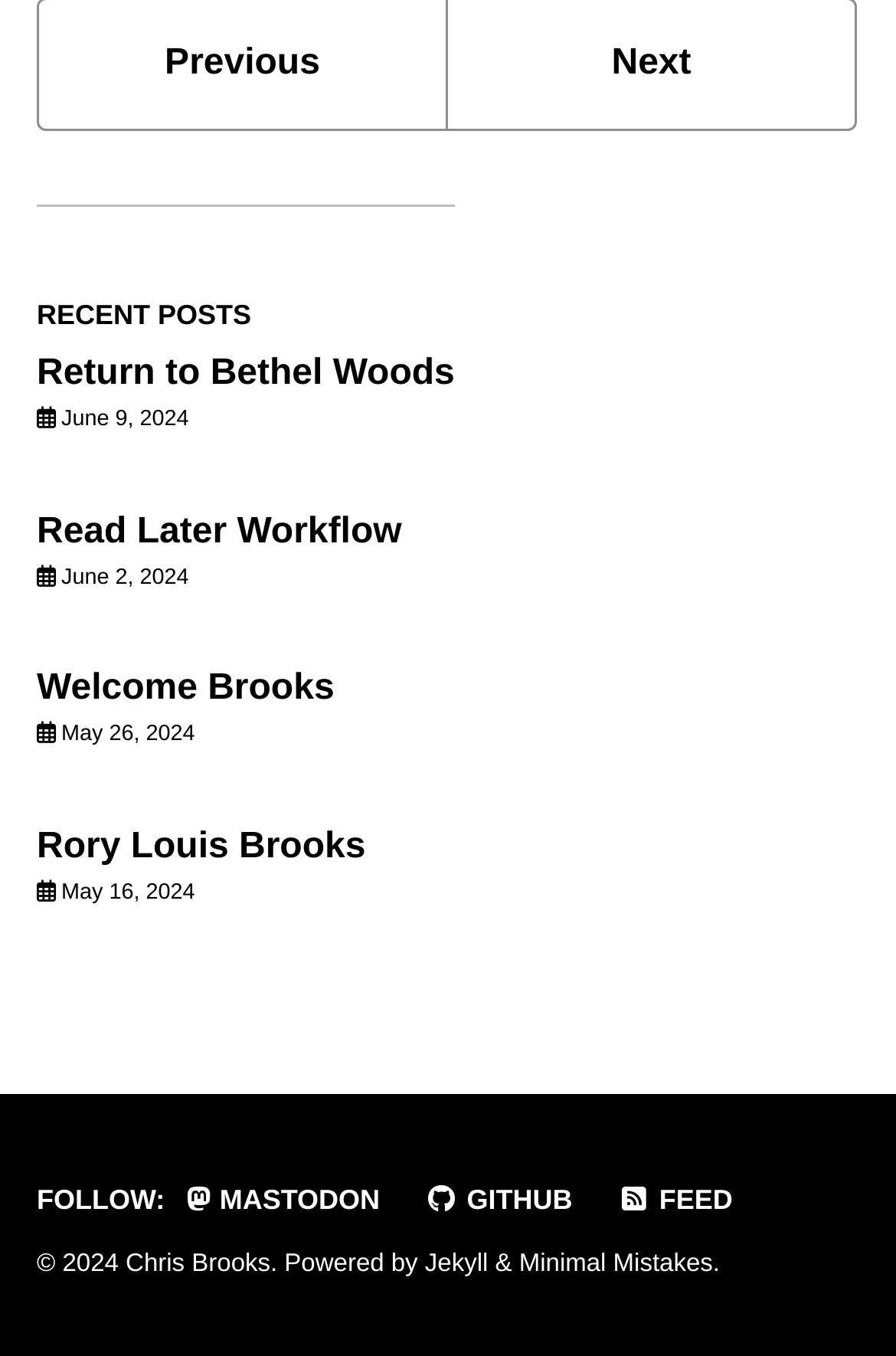Who is the author of this webpage?
Refer to the screenshot and respond with a concise word or phrase.

Chris Brooks